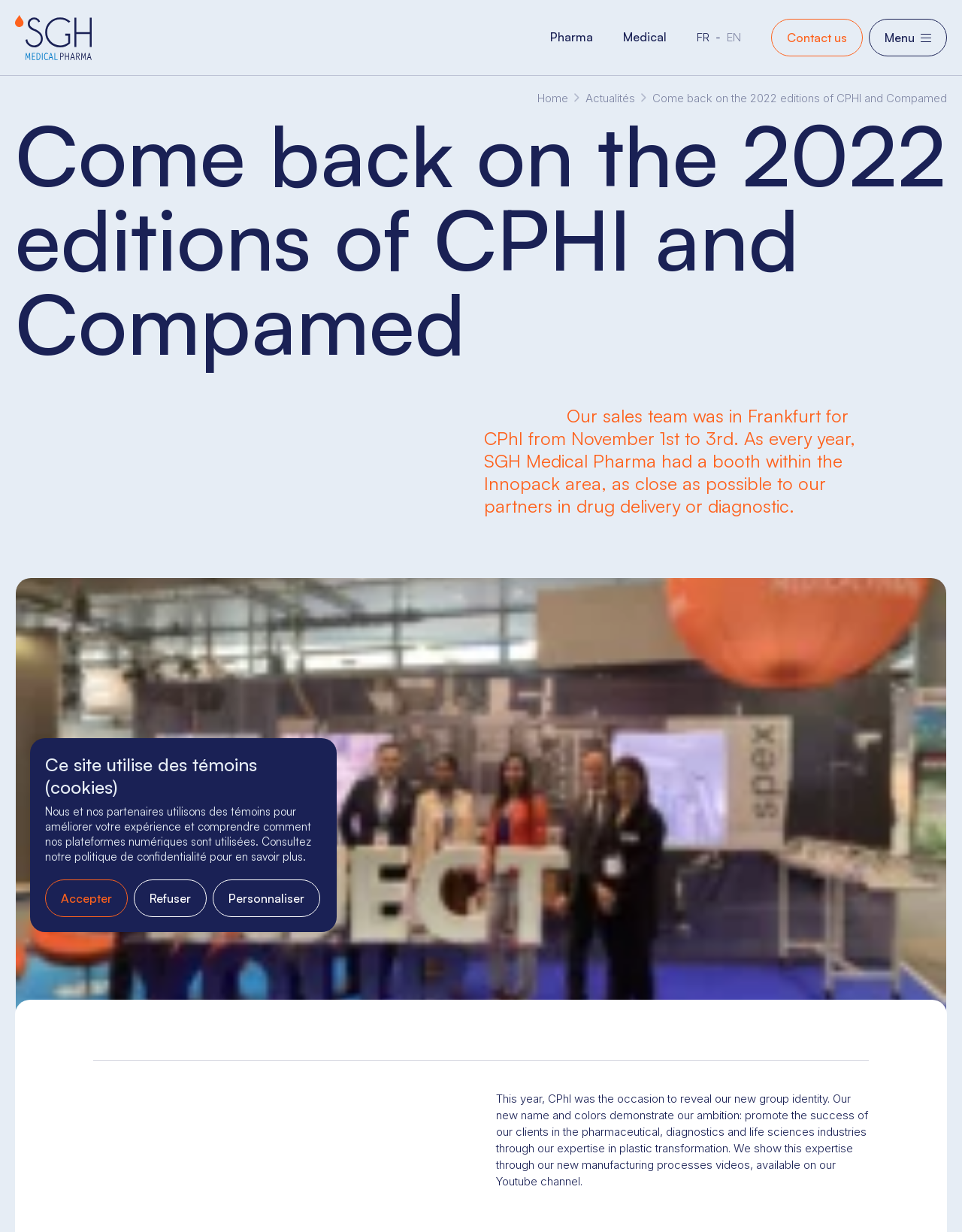Please identify the primary heading of the webpage and give its text content.

Come
 
back
 
on
 
the
 
2022
 
editions
 
of
 
CPHI
 
and
 
Compamed